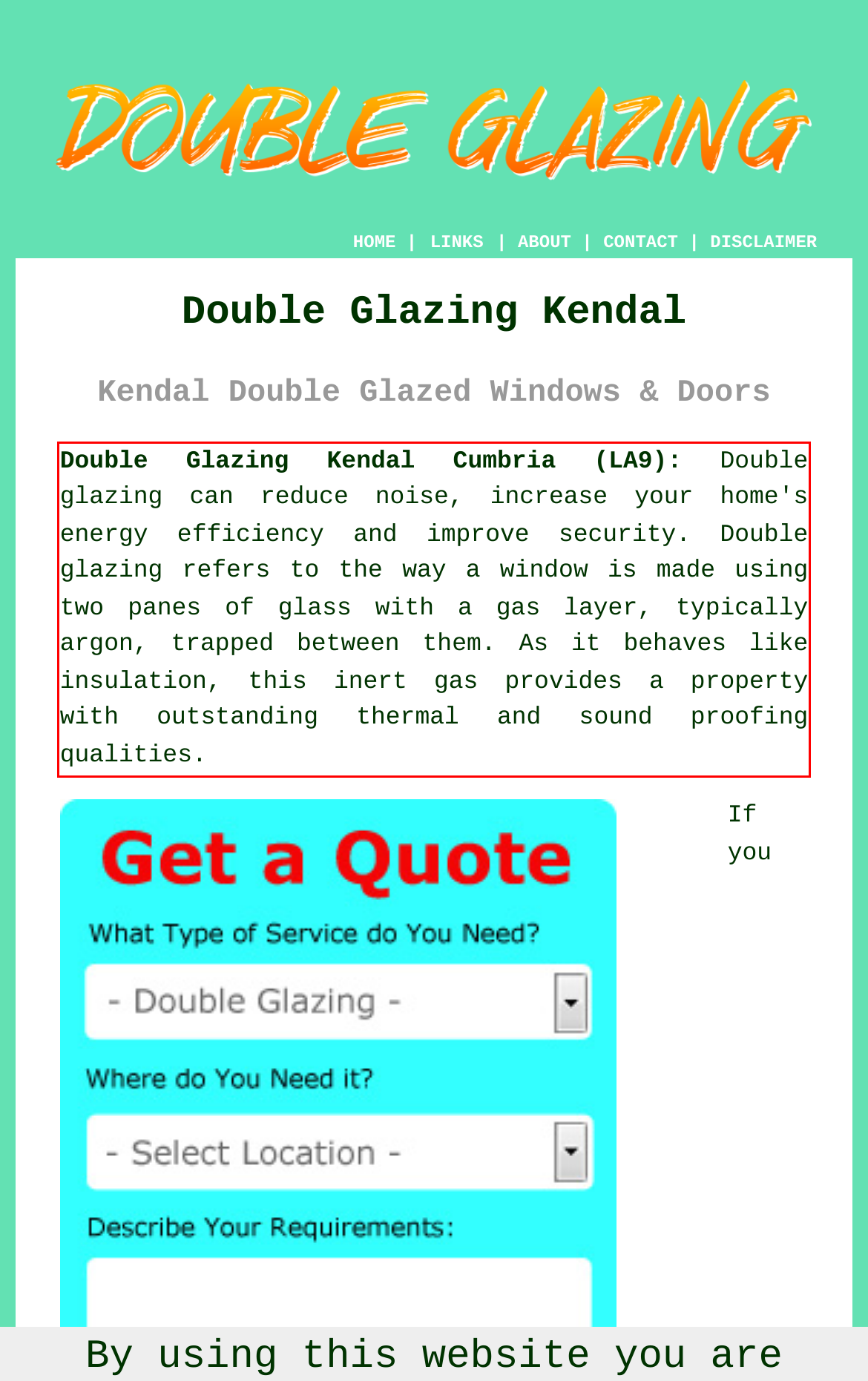There is a UI element on the webpage screenshot marked by a red bounding box. Extract and generate the text content from within this red box.

Double Glazing Kendal Cumbria (LA9): Double glazing can reduce noise, increase your home's energy efficiency and improve security. Double glazing refers to the way a window is made using two panes of glass with a gas layer, typically argon, trapped between them. As it behaves like insulation, this inert gas provides a property with outstanding thermal and sound proofing qualities.